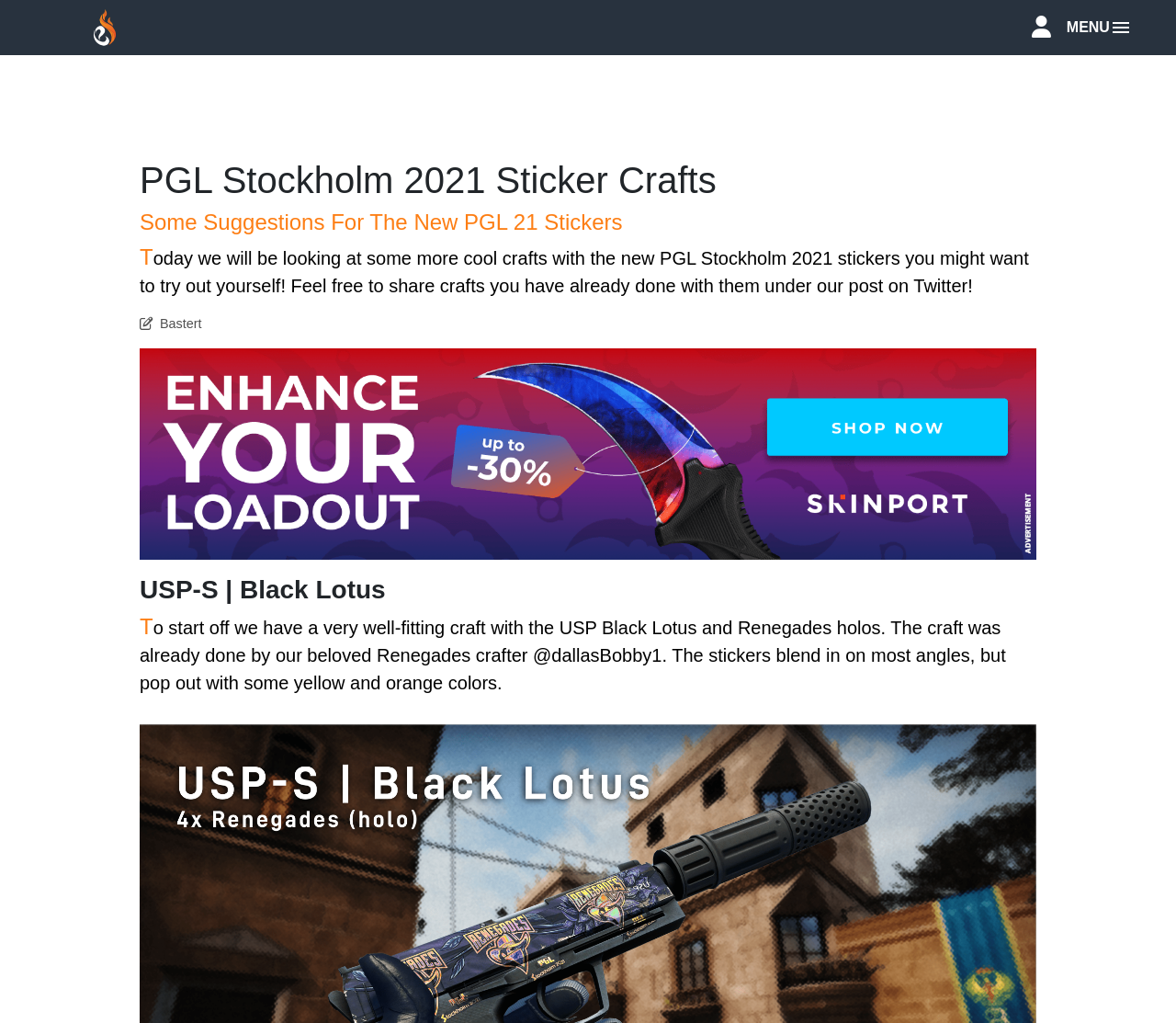What is the logo on the top left?
Answer the question in a detailed and comprehensive manner.

I found the logo on the top left by looking at the bounding box coordinates of the image element, which is [0.079, 0.009, 0.099, 0.045]. This indicates that the image is located at the top left corner of the webpage.